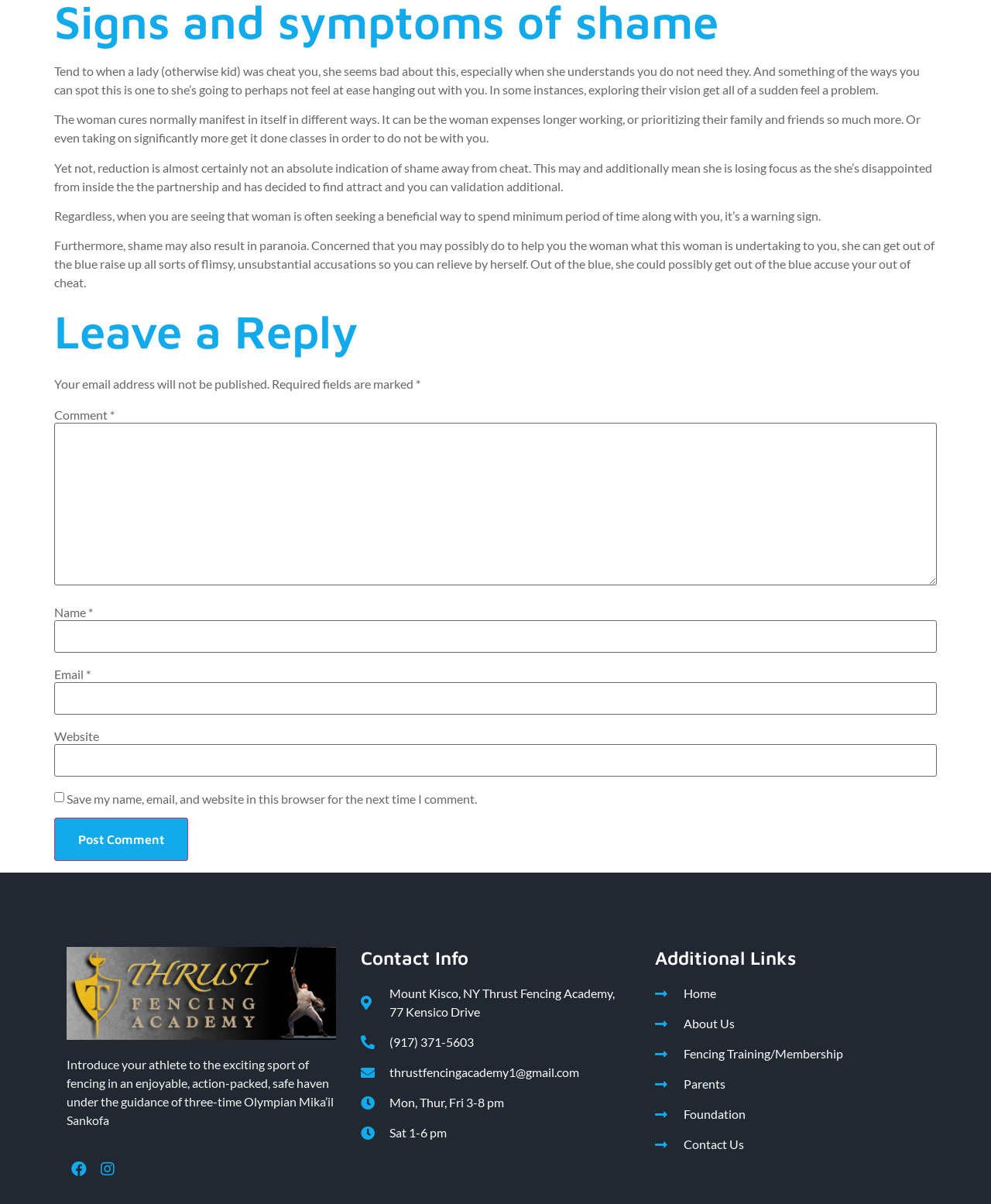What is the purpose of the comment section?
Based on the screenshot, give a detailed explanation to answer the question.

The purpose of the comment section is to allow users to leave a reply or comment on the article. The section provides a text box for users to input their comment, as well as fields for their name, email, and website.